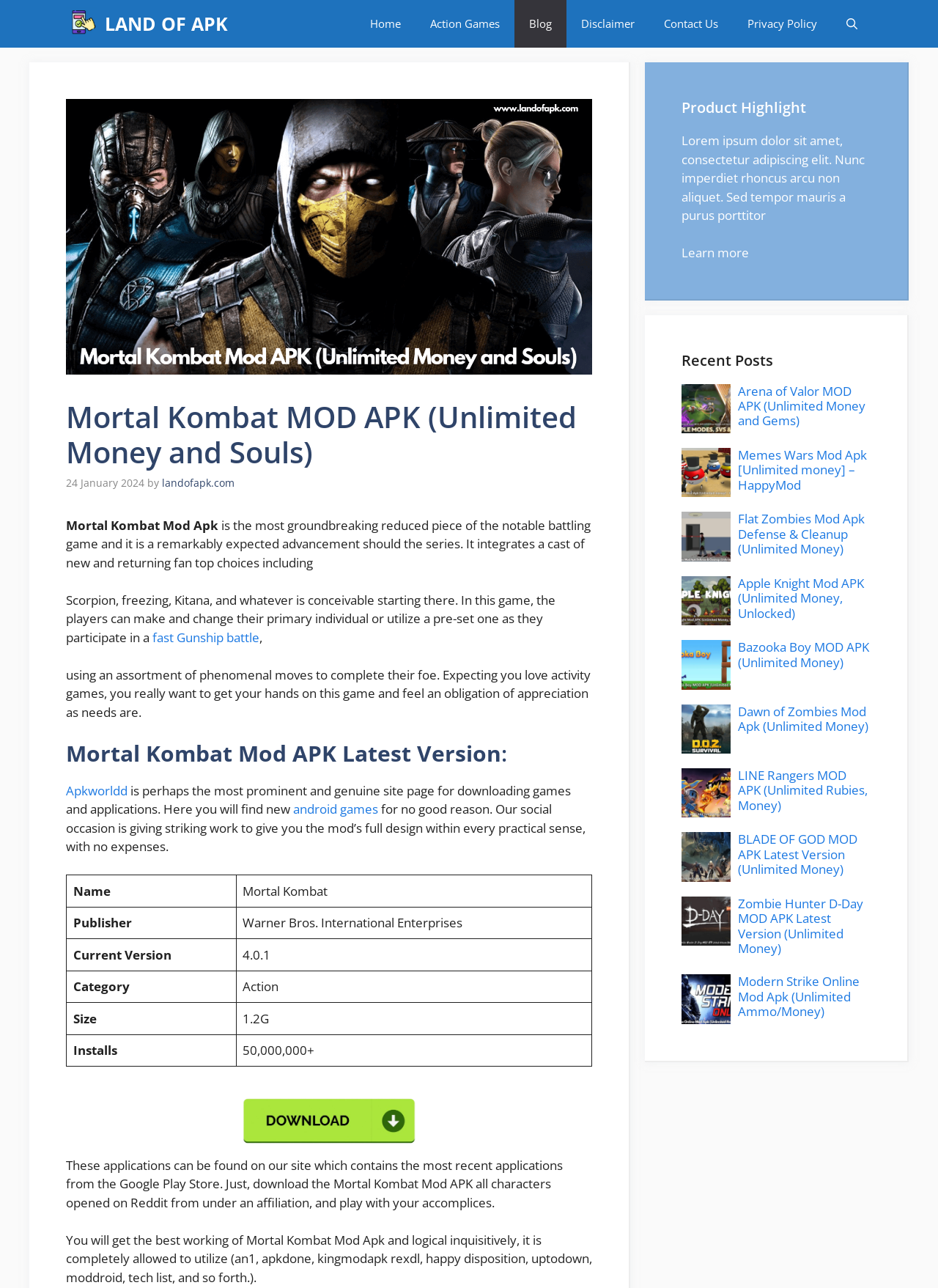Please identify the bounding box coordinates of the area that needs to be clicked to follow this instruction: "Learn more about 'Arena of Valor MOD APK'".

[0.787, 0.297, 0.923, 0.333]